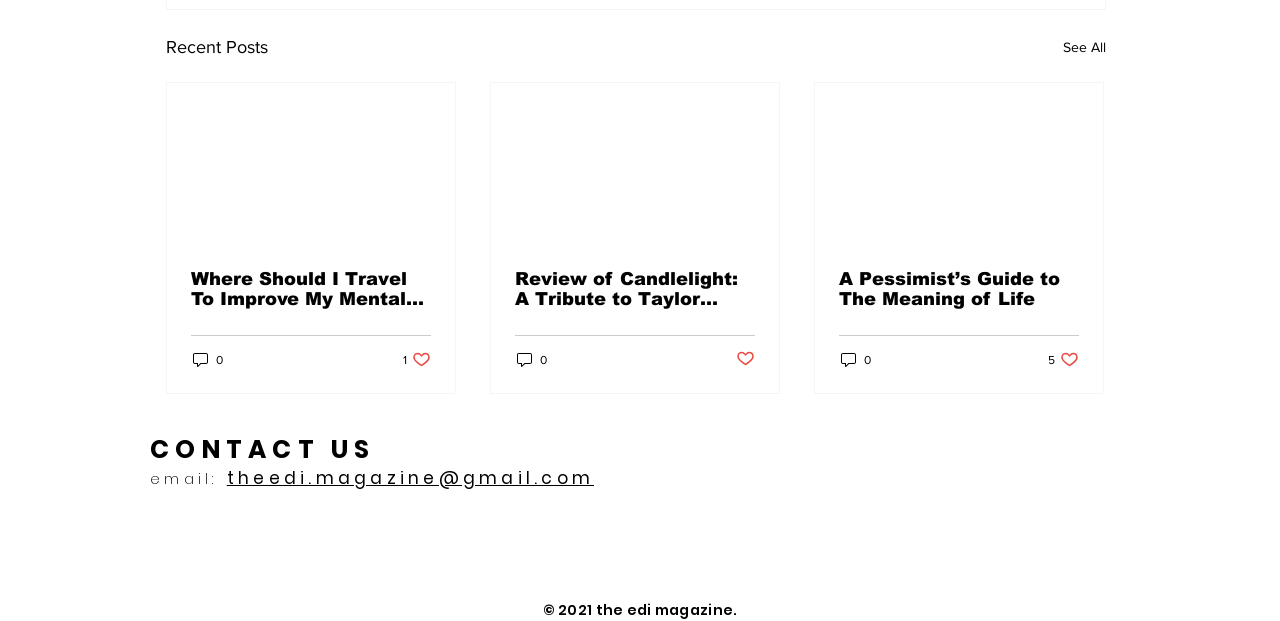What is the copyright year of the magazine?
Analyze the image and provide a thorough answer to the question.

I looked at the StaticText element [109] inside the contentinfo element [23] and found the text '© 2021 the edi magazine.', which indicates that the copyright year of the magazine is 2021.